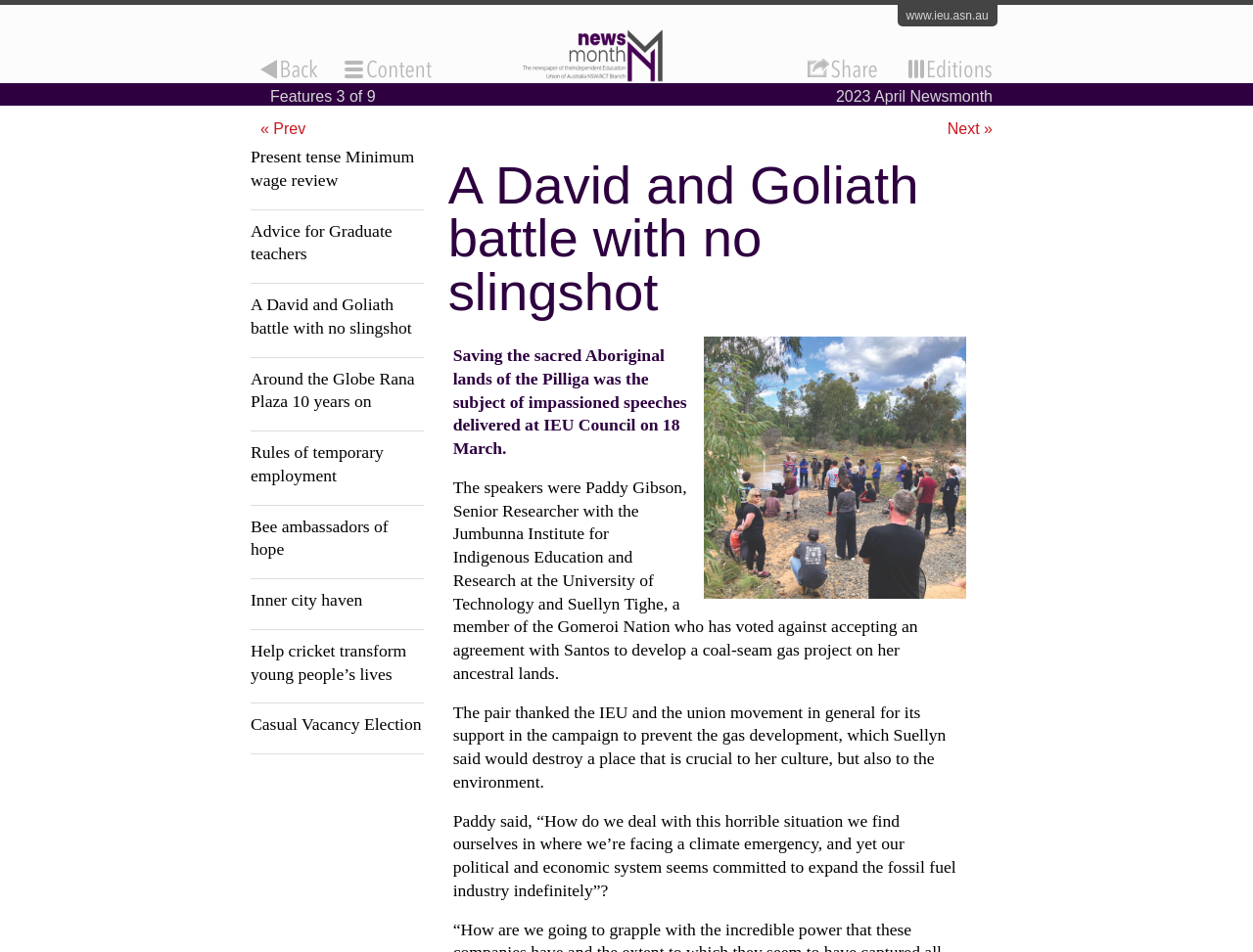What is the topic of the impassioned speeches at IEU Council?
Please respond to the question thoroughly and include all relevant details.

Based on the webpage content, specifically the StaticText element with the text 'Saving the sacred Aboriginal lands of the Pilliga was the subject of impassioned speeches delivered at IEU Council on 18 March.', it can be inferred that the topic of the impassioned speeches at IEU Council is saving Aboriginal lands.